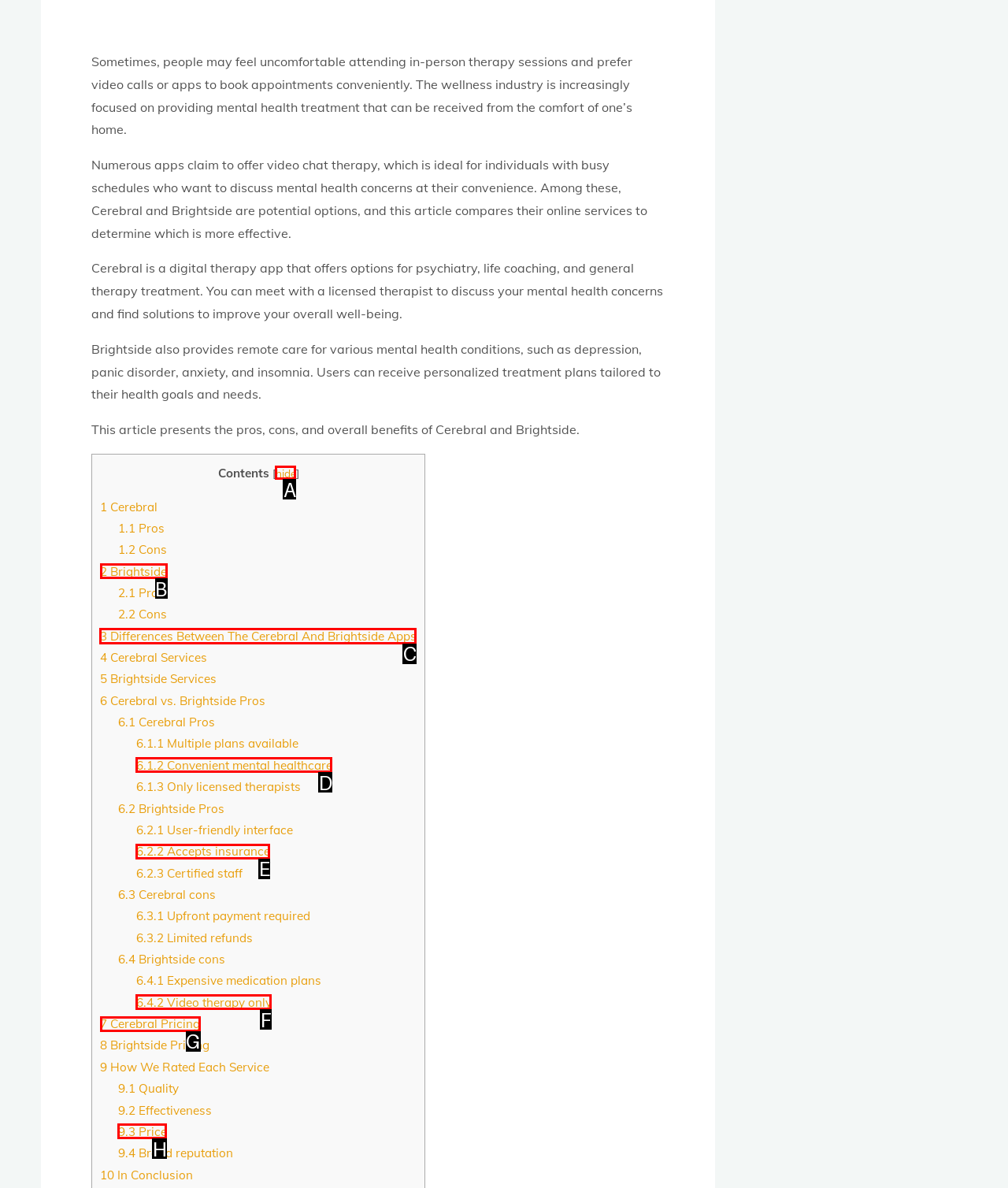Tell me the letter of the UI element to click in order to accomplish the following task: Go to Home page
Answer with the letter of the chosen option from the given choices directly.

None